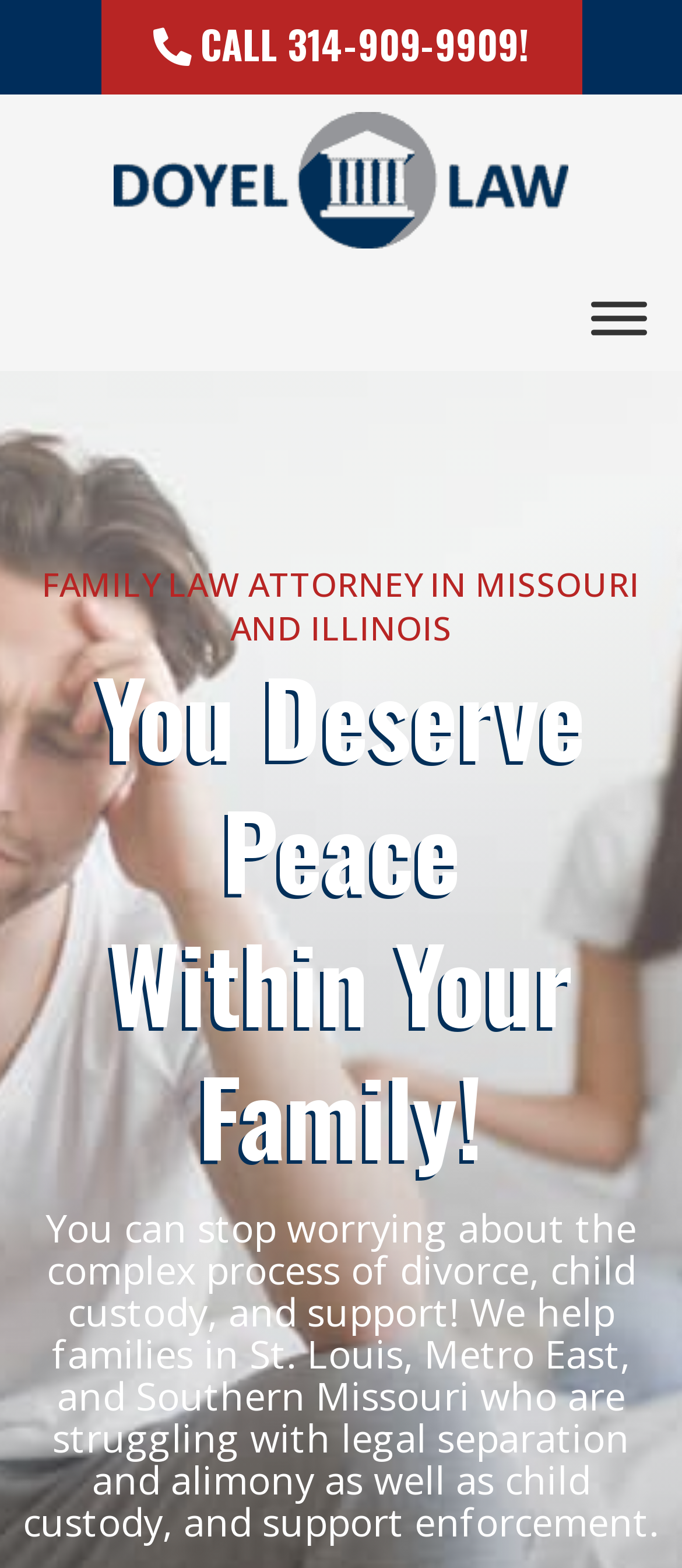What is the purpose of the 'Toggle Menu' button?
Based on the screenshot, give a detailed explanation to answer the question.

The 'Toggle Menu' button is located on the top right of the webpage, and its purpose is to expand or collapse the menu, as indicated by its 'expanded' property being set to 'False'.